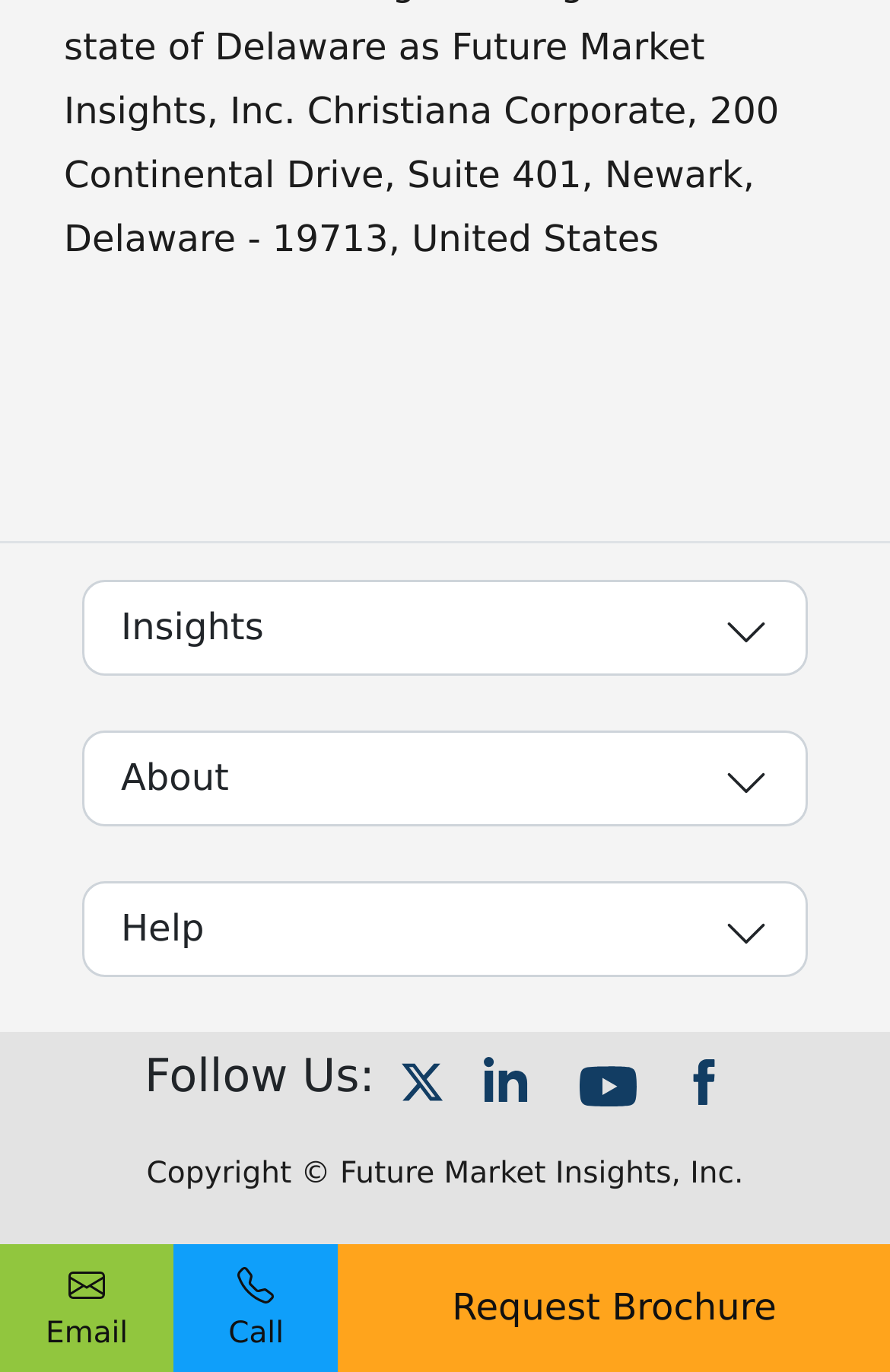Please determine the bounding box coordinates, formatted as (top-left x, top-left y, bottom-right x, bottom-right y), with all values as floating point numbers between 0 and 1. Identify the bounding box of the region described as: Insights

[0.092, 0.423, 0.908, 0.493]